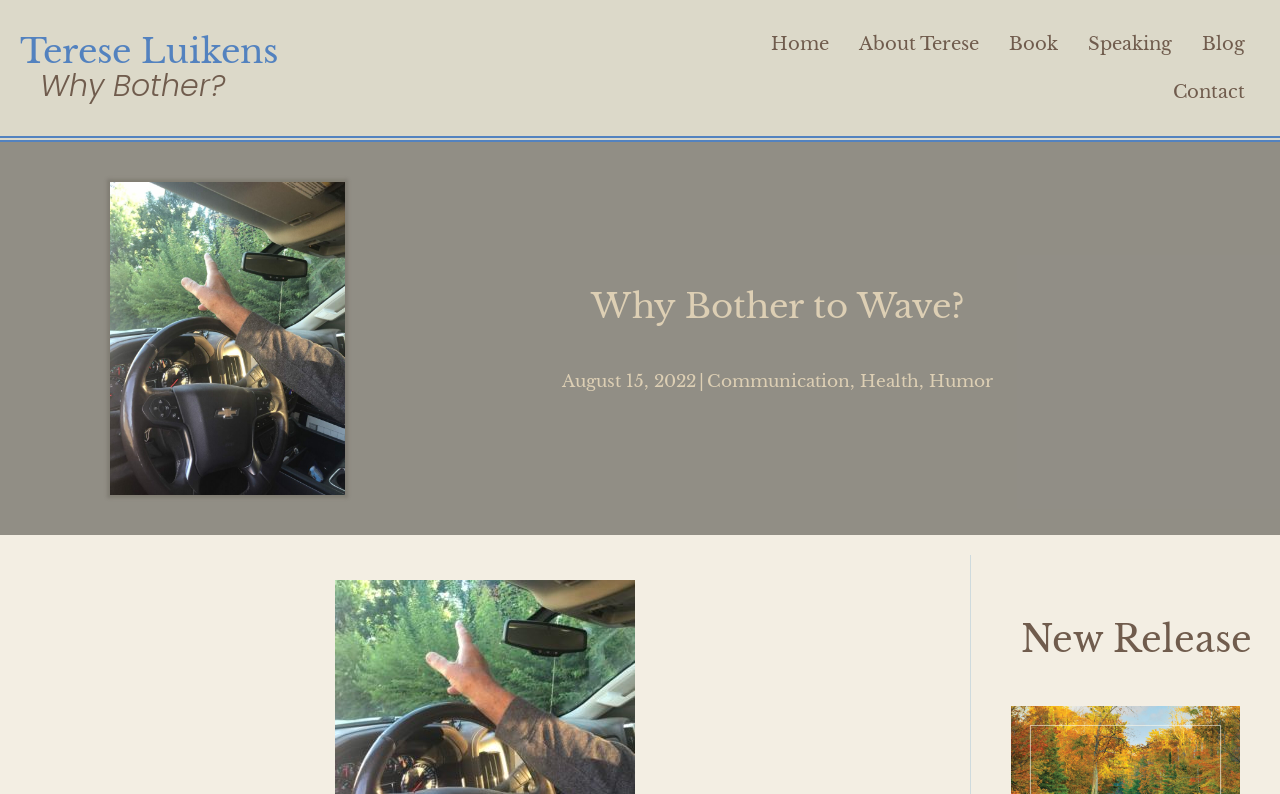What is the person in the image doing?
Use the information from the image to give a detailed answer to the question.

The image on the webpage shows a person driving and pointing to a bush on the road, which can be inferred from the image description.